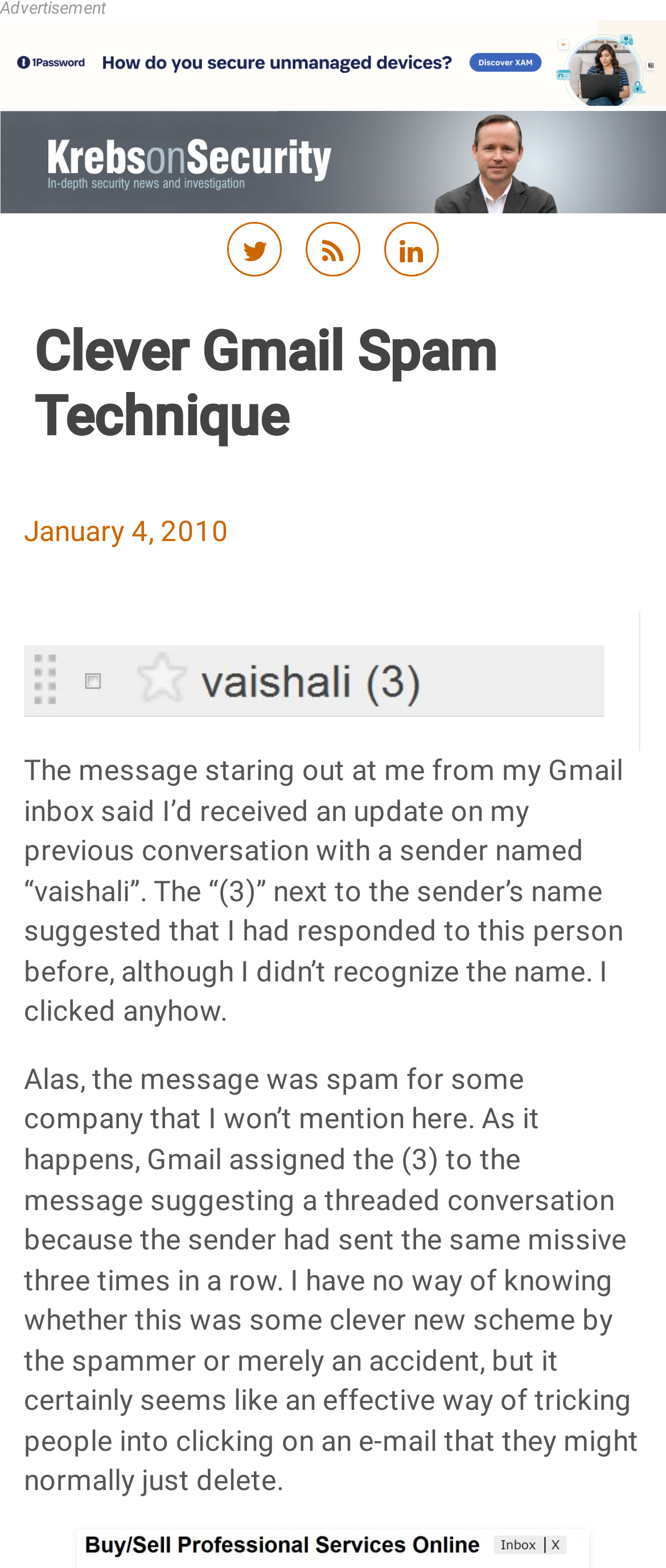Produce an elaborate caption capturing the essence of the webpage.

The webpage is about a clever Gmail spam technique, as indicated by the title "Clever Gmail Spam Technique – Krebs on Security". At the top of the page, there is a horizontal row of elements, including a link, two images, and three more links with icons. Below this row, there is a link to "Skip to content".

The main content of the page is a blog post with a heading "Clever Gmail Spam Technique". The heading is followed by a header section that includes the date "January 4, 2010" and an image. The blog post itself is divided into two paragraphs of text. The first paragraph describes a spam email that the author received, and the second paragraph explains how the spammer used a clever technique to make the email appear as a threaded conversation.

There are a total of three images on the page, two of which are located at the top, and one is embedded within the blog post. The page also includes several links, including social media icons and a link to skip to the main content. Overall, the page has a simple layout with a focus on the blog post content.